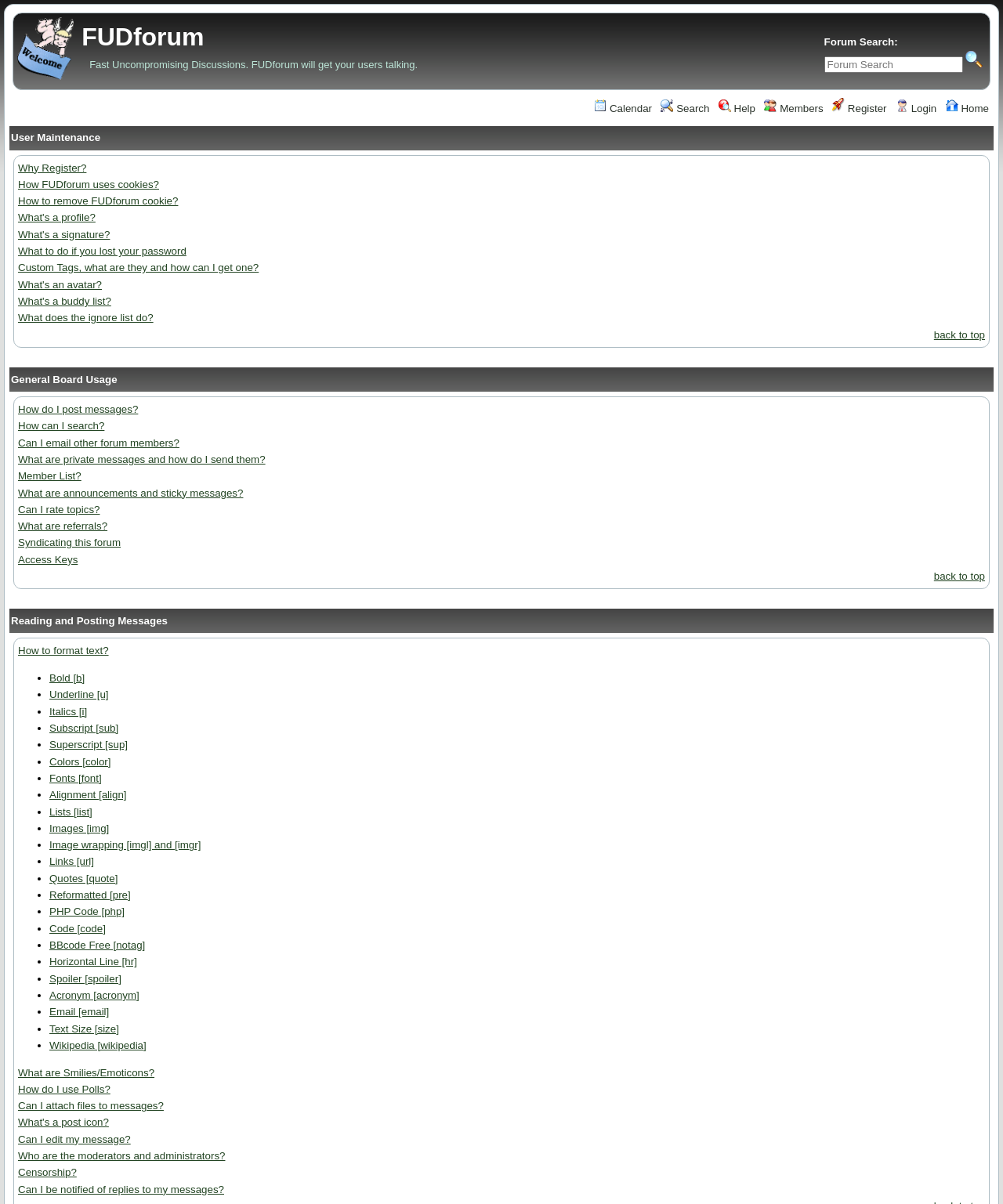Predict the bounding box coordinates for the UI element described as: "Italics [i]". The coordinates should be four float numbers between 0 and 1, presented as [left, top, right, bottom].

[0.049, 0.586, 0.087, 0.596]